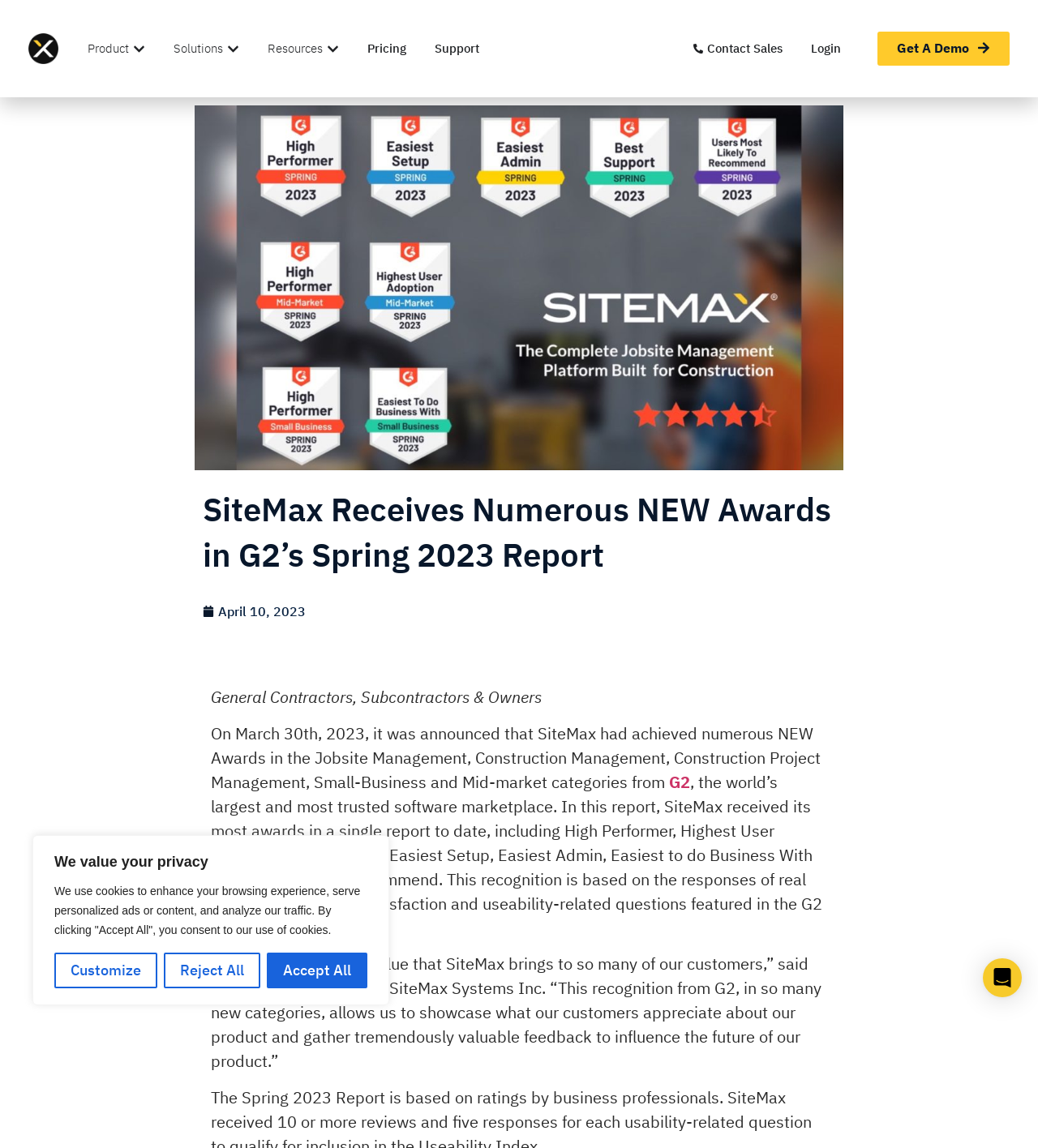Refer to the screenshot and give an in-depth answer to this question: What is the name of the software marketplace mentioned?

The name of the software marketplace can be found in the text 'On March 30th, 2023, it was announced that SiteMax had achieved numerous NEW Awards in the Jobsite Management, Construction Management, Construction Project Management, Small-Business and Mid-market categories from G2...'.